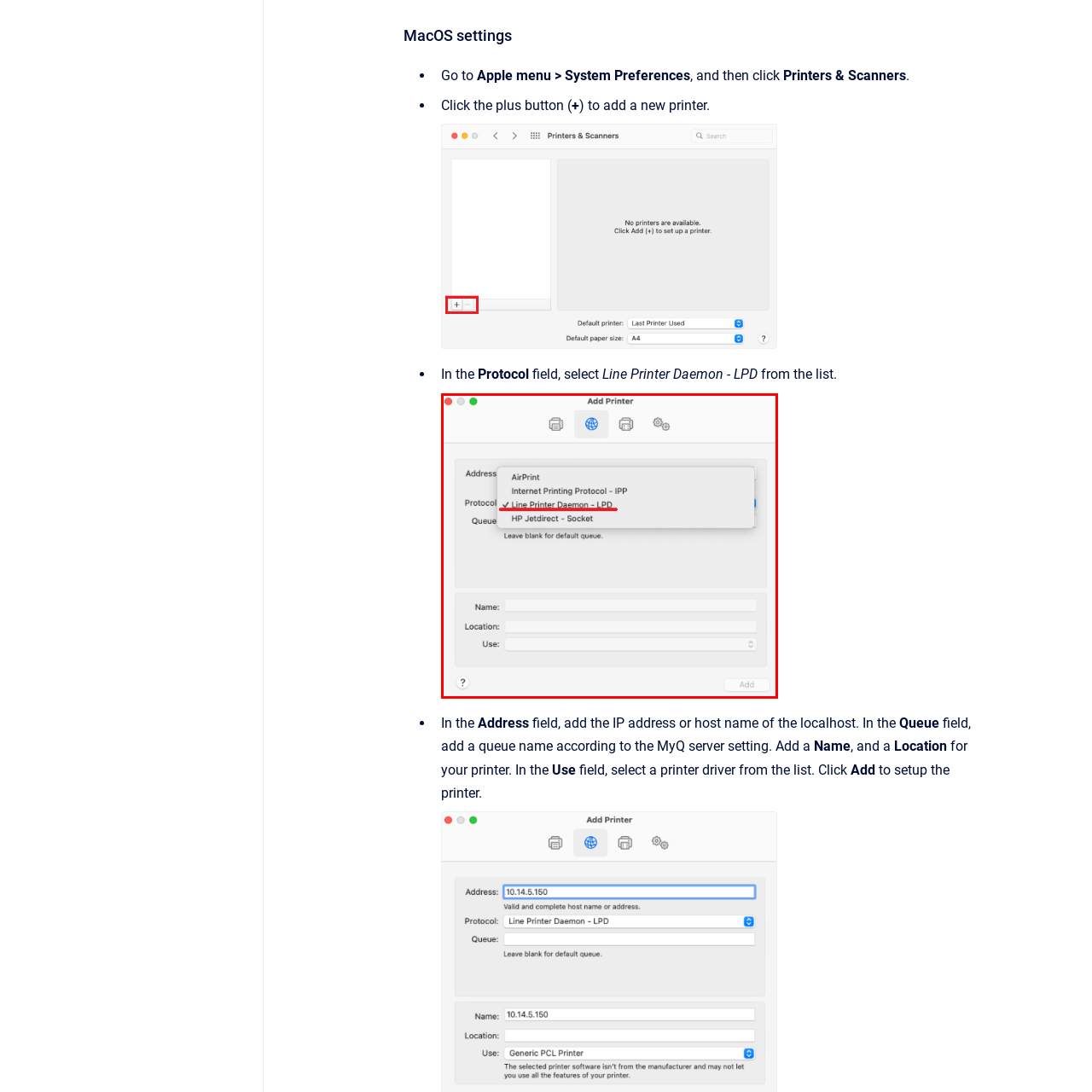What protocol is selected?
Check the image enclosed by the red bounding box and give your answer in one word or a short phrase.

Line Printer Daemon - LPD